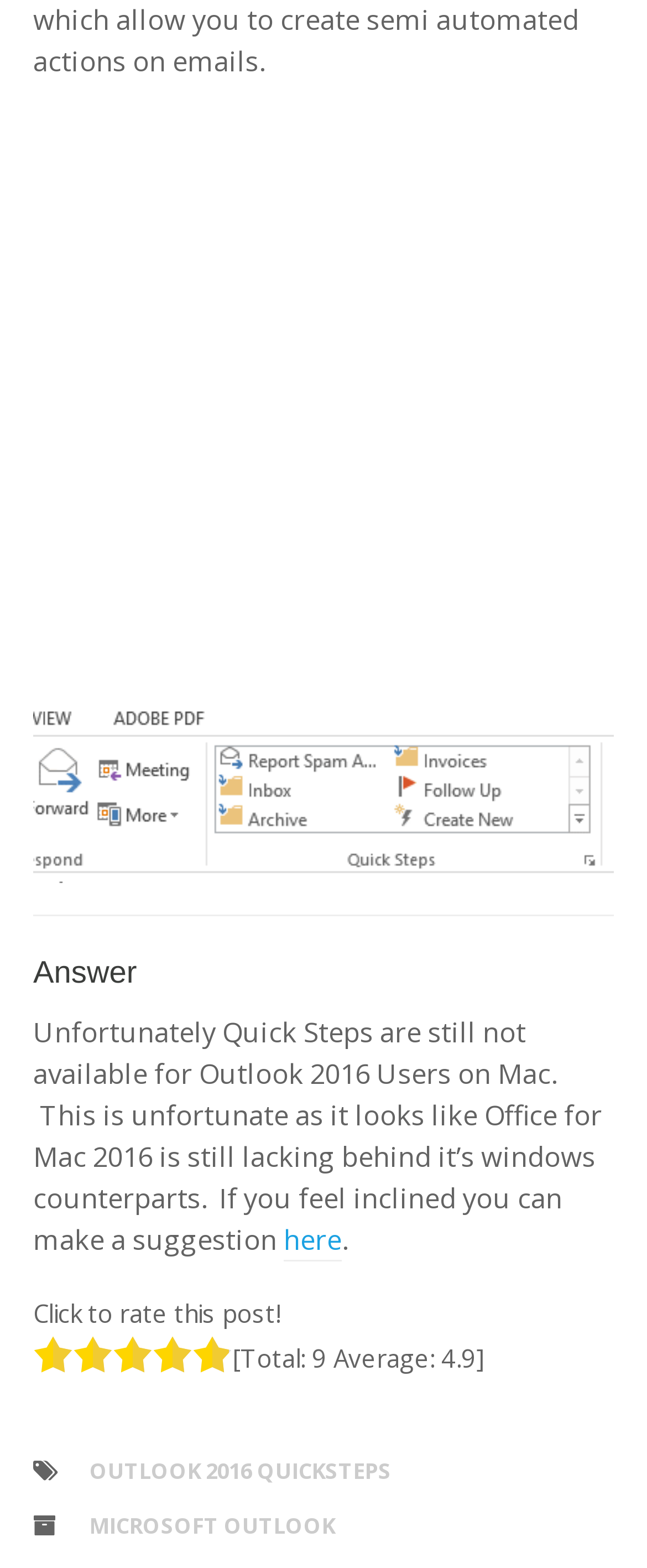Using the provided element description "Shop", determine the bounding box coordinates of the UI element.

None